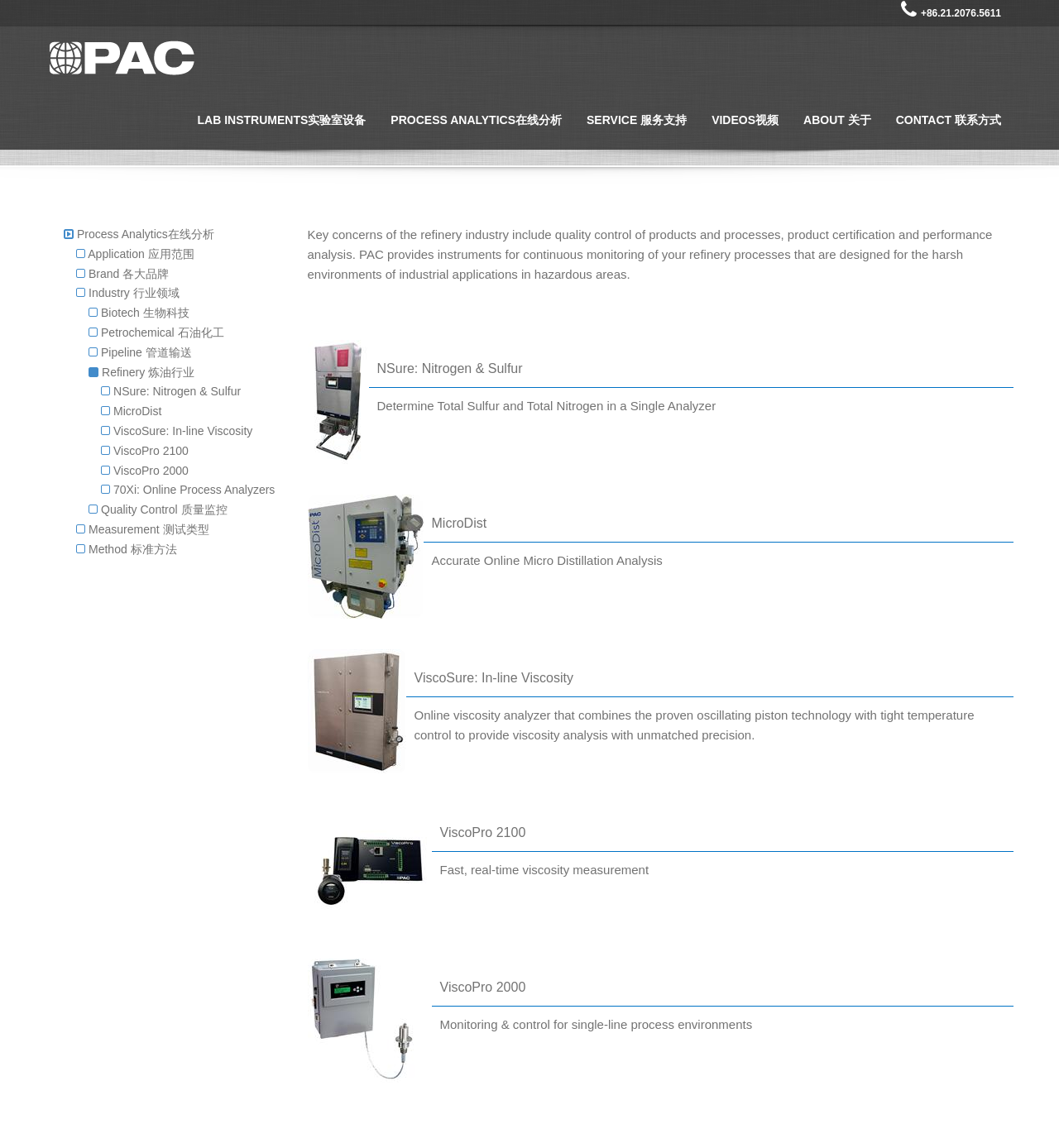Explain the webpage in detail, including its primary components.

The webpage is about PAC-Process Analytics-Refinery, a company that provides process analytics solutions for the refinery industry. At the top of the page, there is a header section with several links, including "LAB INSTRUMENTS", "PROCESS ANALYTICS", "SERVICE", "VIDEOS", "ABOUT", and "CONTACT". Below the header, there is a section with three links: "Application", "Brand", and "Industry".

The main content of the page is divided into several sections, each describing a specific product or solution offered by PAC. The first section is about NSure, a nitrogen and sulfur analyzer, which includes an image, a heading, and a brief description. The second section is about MicroDist, a micro distillation analyzer, which also includes an image, a heading, and a brief description. The third section is about ViscoSure, an in-line viscosity analyzer, which includes an image, a heading, and a detailed description. The fourth section is about ViscoPro 2100, a fast, real-time viscosity measurement solution, which includes an image, a heading, and a brief description. The fifth section is about ViscoPro 2000, a monitoring and control solution for single-line process environments, which includes an image, a heading, and a brief description.

Throughout the page, there are several icons and images, including a phone icon with a phone number, a logo image, and various product images. The overall layout is organized, with clear headings and concise descriptions, making it easy to navigate and understand the content.